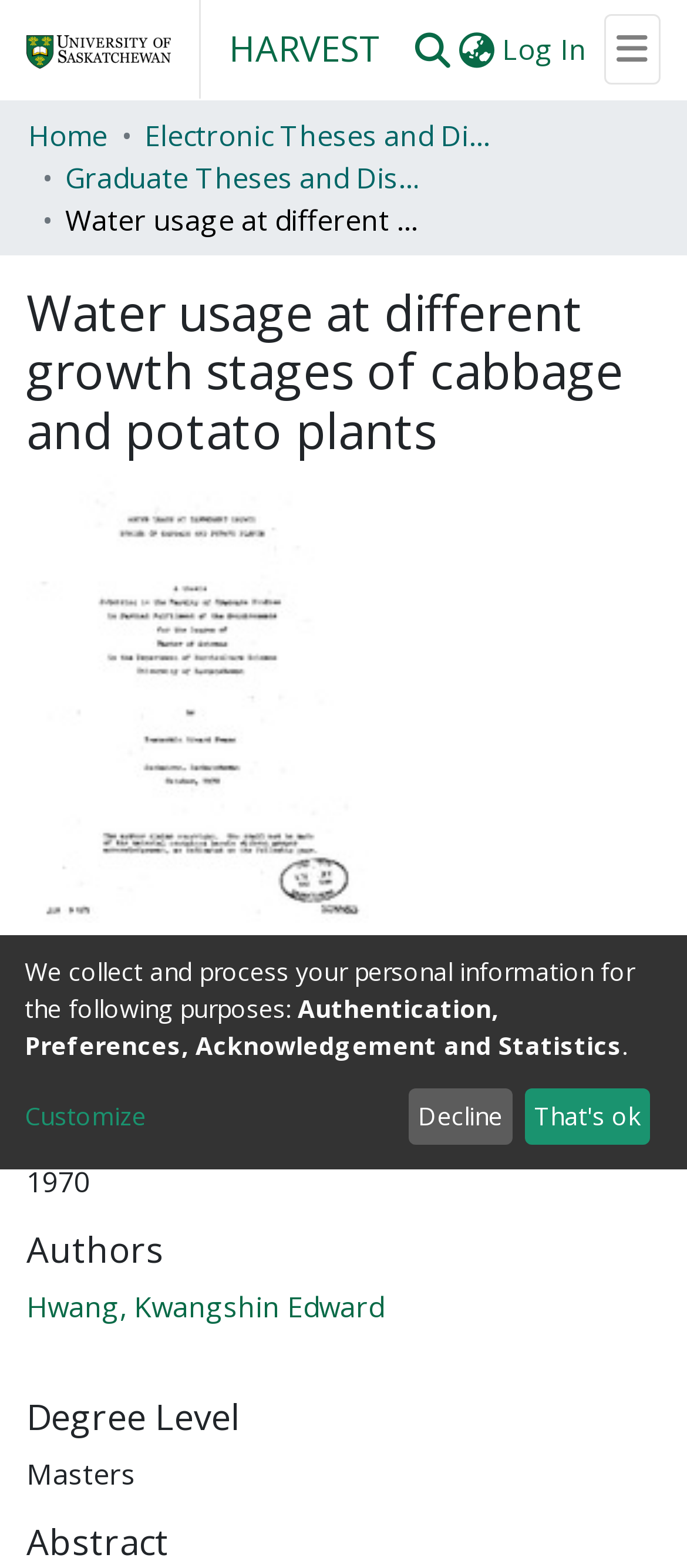Kindly provide the bounding box coordinates of the section you need to click on to fulfill the given instruction: "Browse HARVEST".

[0.041, 0.153, 0.959, 0.198]